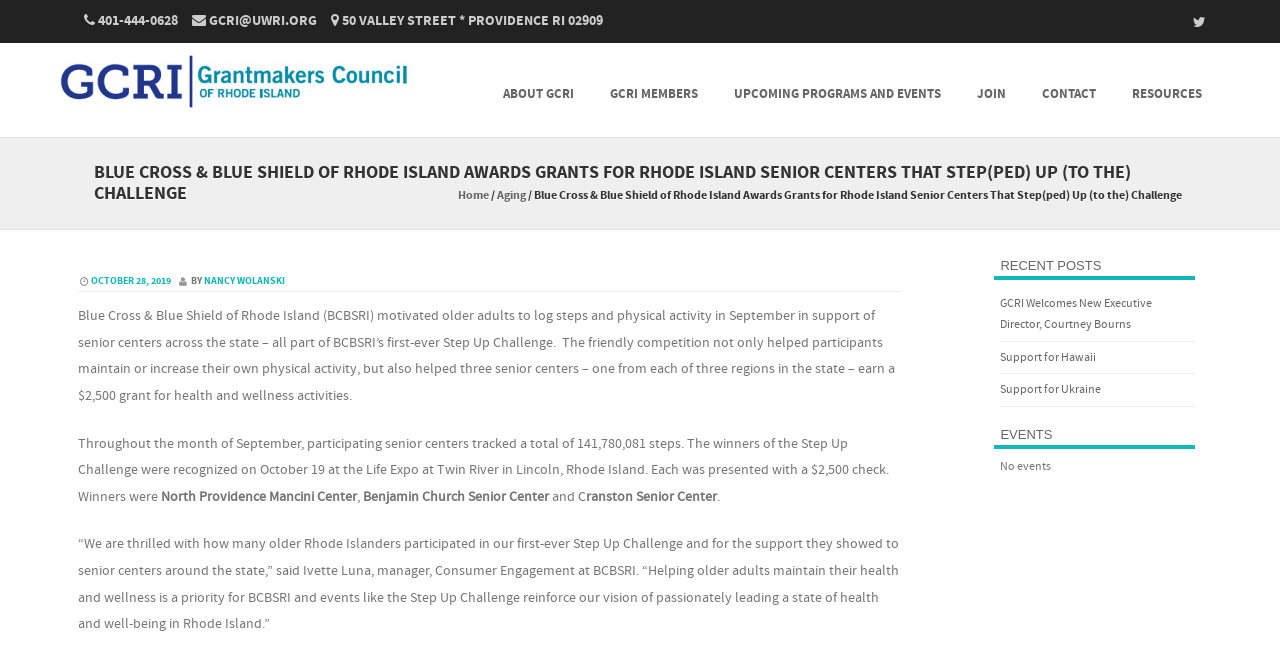Please specify the bounding box coordinates of the element that should be clicked to execute the given instruction: 'Check the 'GAME-BASED LEARNING' guide'. Ensure the coordinates are four float numbers between 0 and 1, expressed as [left, top, right, bottom].

None